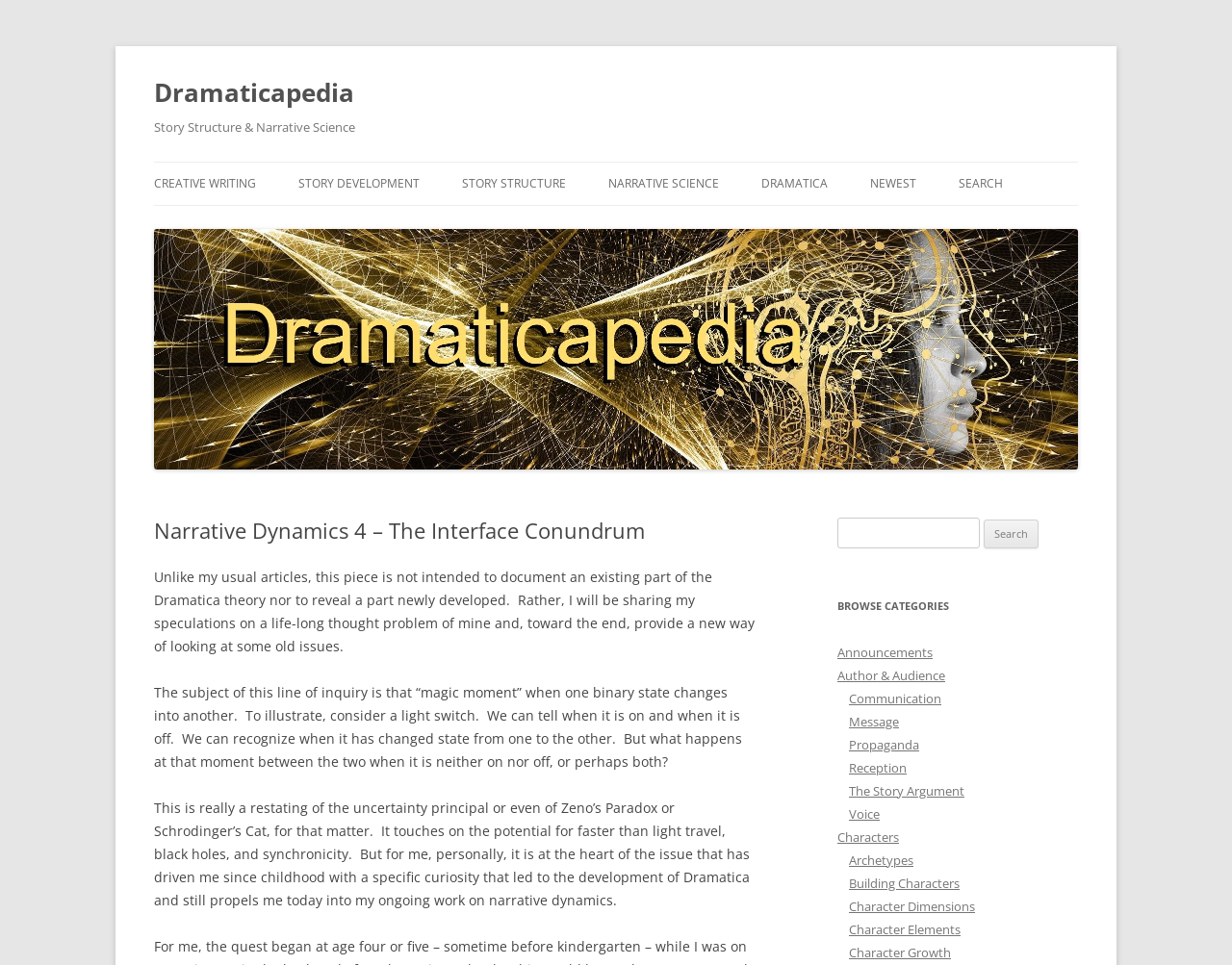What is the purpose of the search bar?
Using the details shown in the screenshot, provide a comprehensive answer to the question.

The search bar is located in the top right corner of the page, and it contains a textbox and a search button. The purpose of this element is to allow users to search for specific content within the website, as indicated by the static text 'Search for:'.